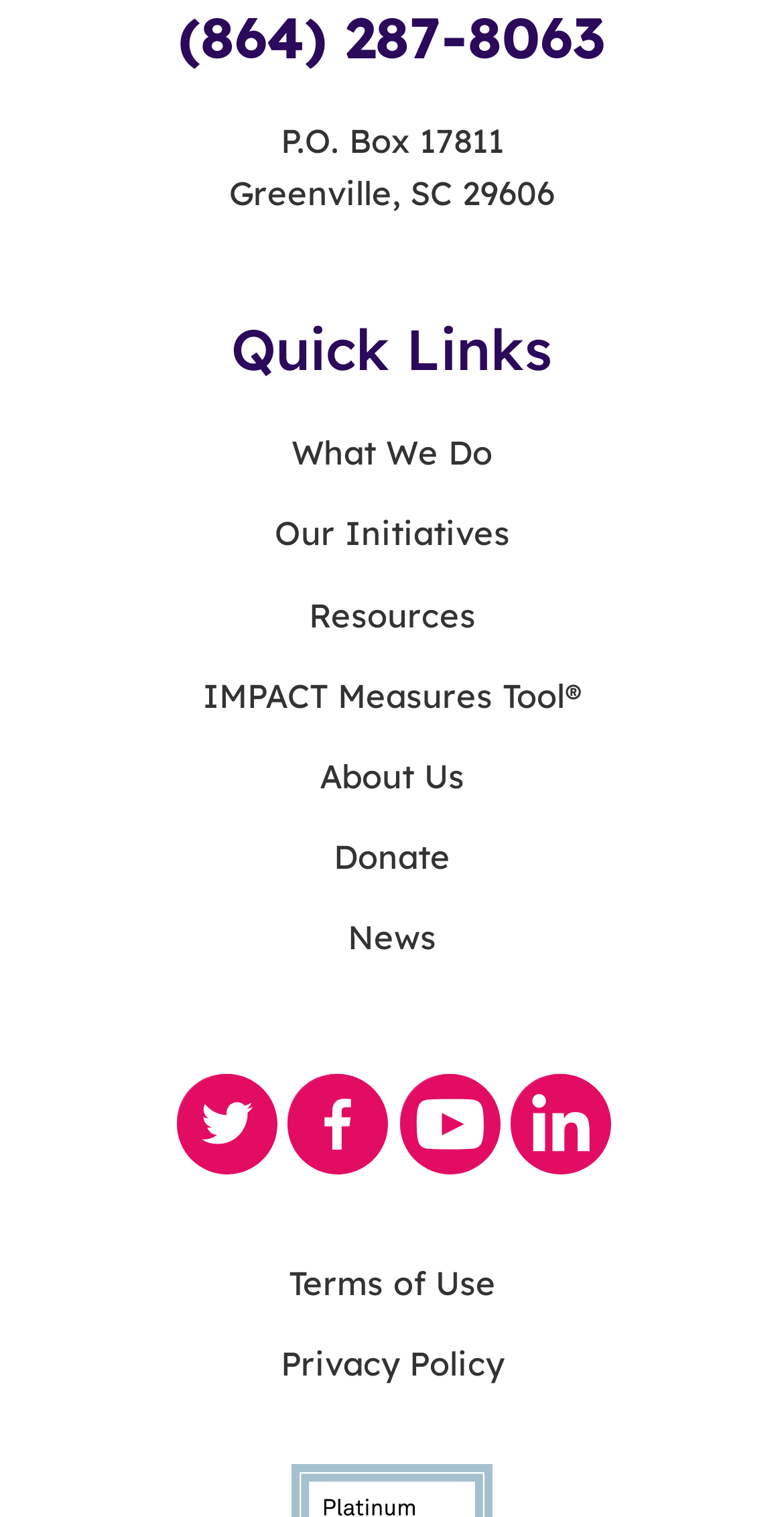Locate the bounding box coordinates of the clickable region necessary to complete the following instruction: "click What We Do". Provide the coordinates in the format of four float numbers between 0 and 1, i.e., [left, top, right, bottom].

[0.103, 0.272, 0.897, 0.325]